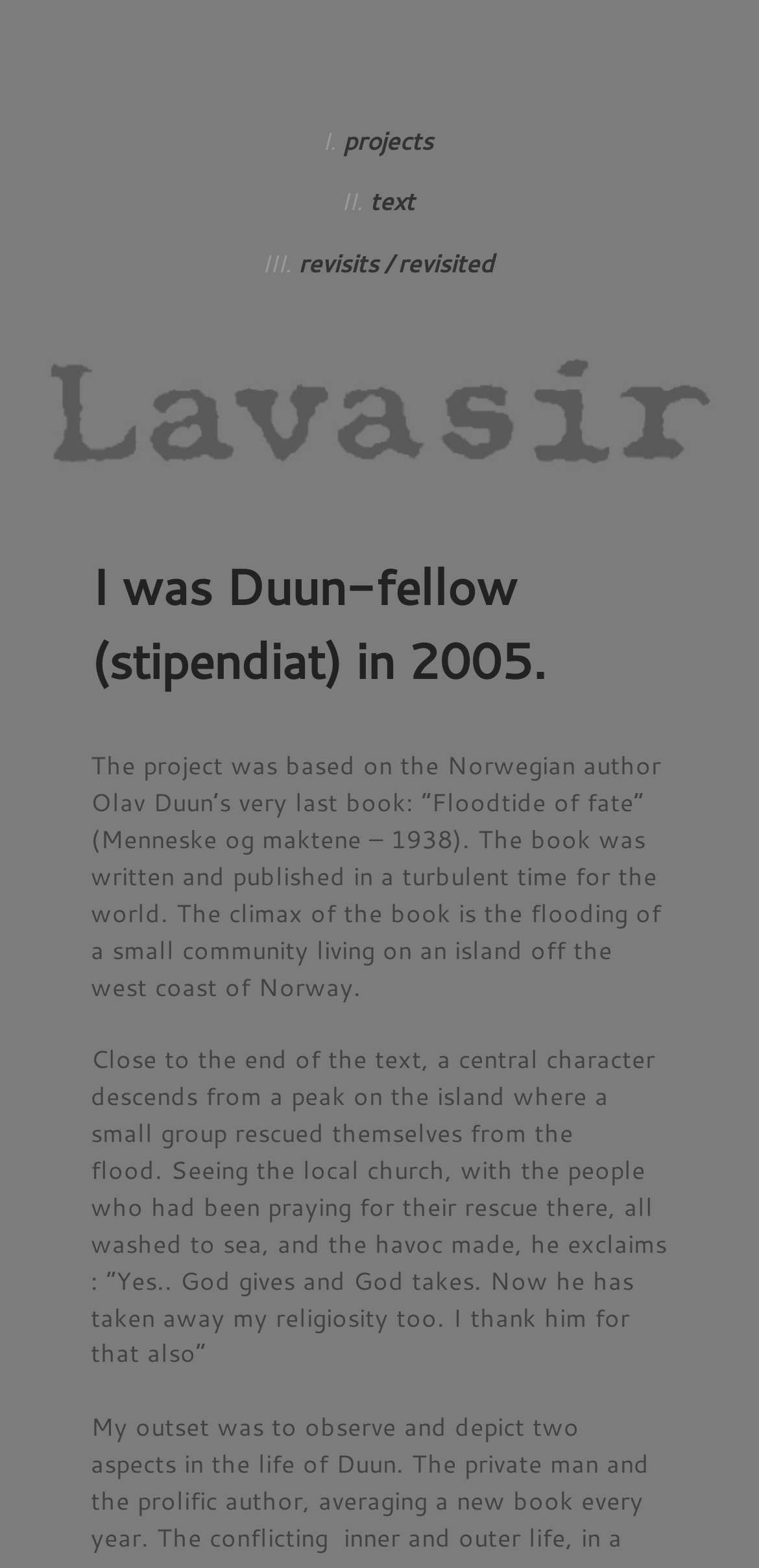From the webpage screenshot, predict the bounding box of the UI element that matches this description: "revisits / revisited".

[0.393, 0.156, 0.65, 0.179]